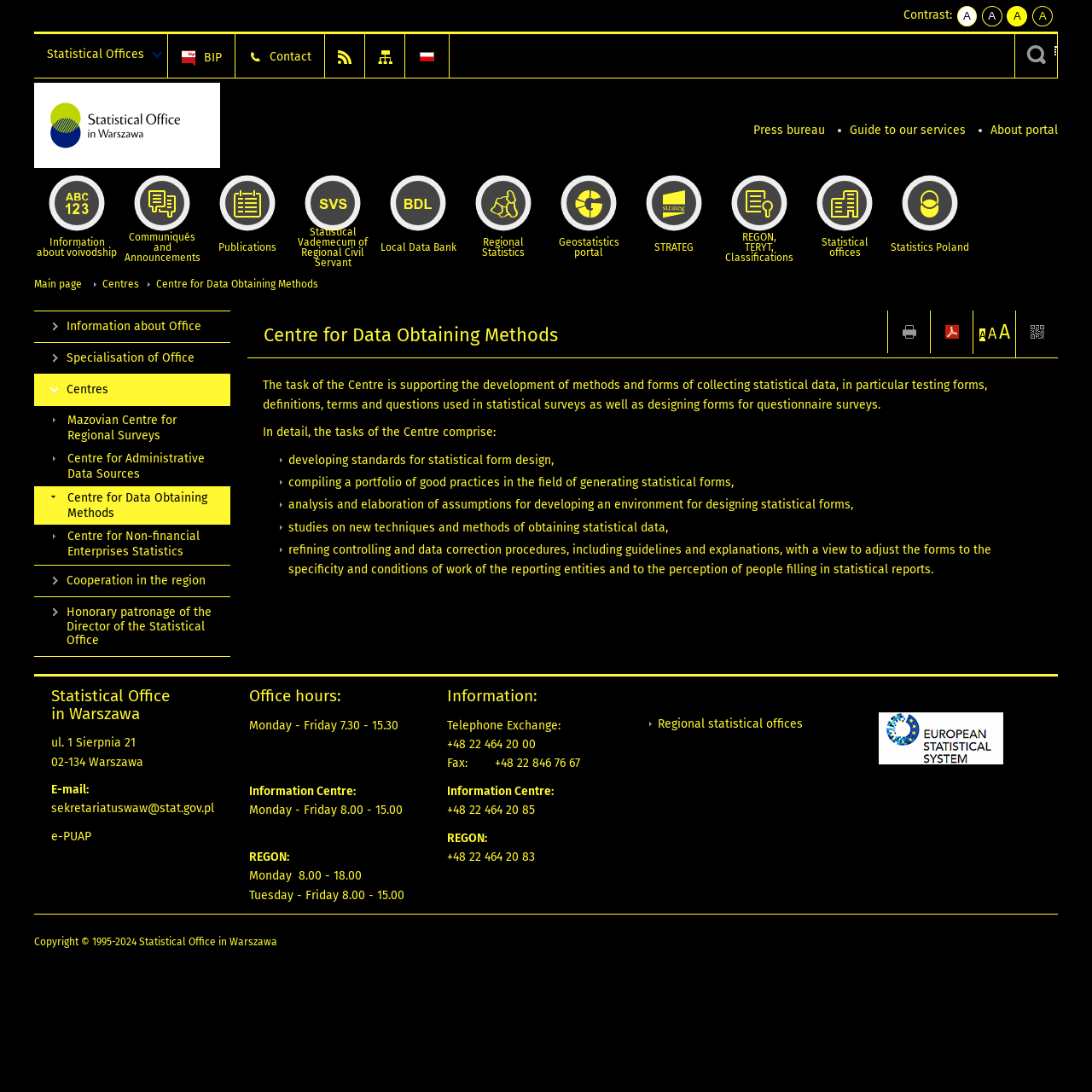Please determine the bounding box coordinates for the UI element described as: "Statistical Offices".

[0.031, 0.031, 0.154, 0.071]